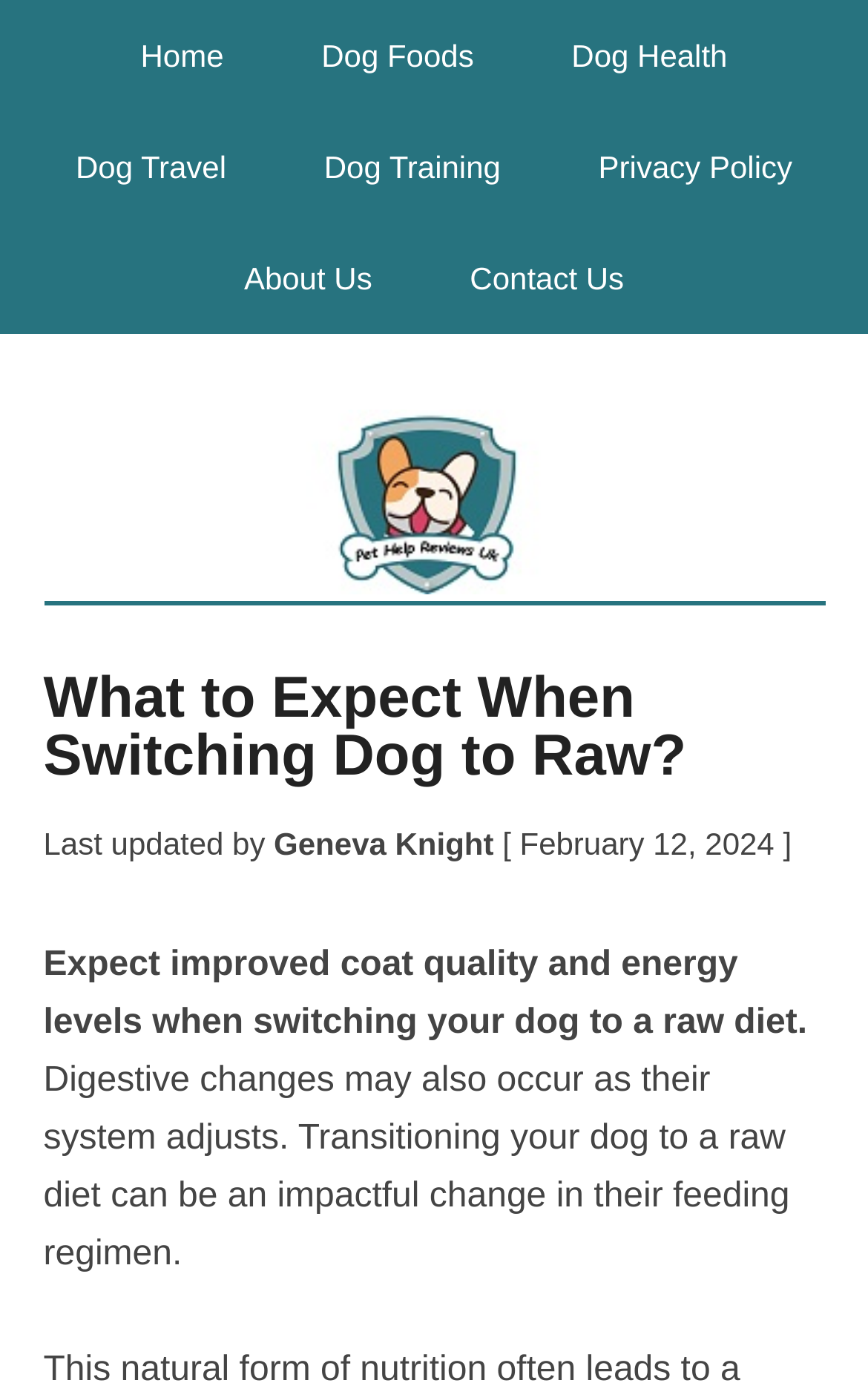How many navigation links are there?
Refer to the image and provide a one-word or short phrase answer.

8